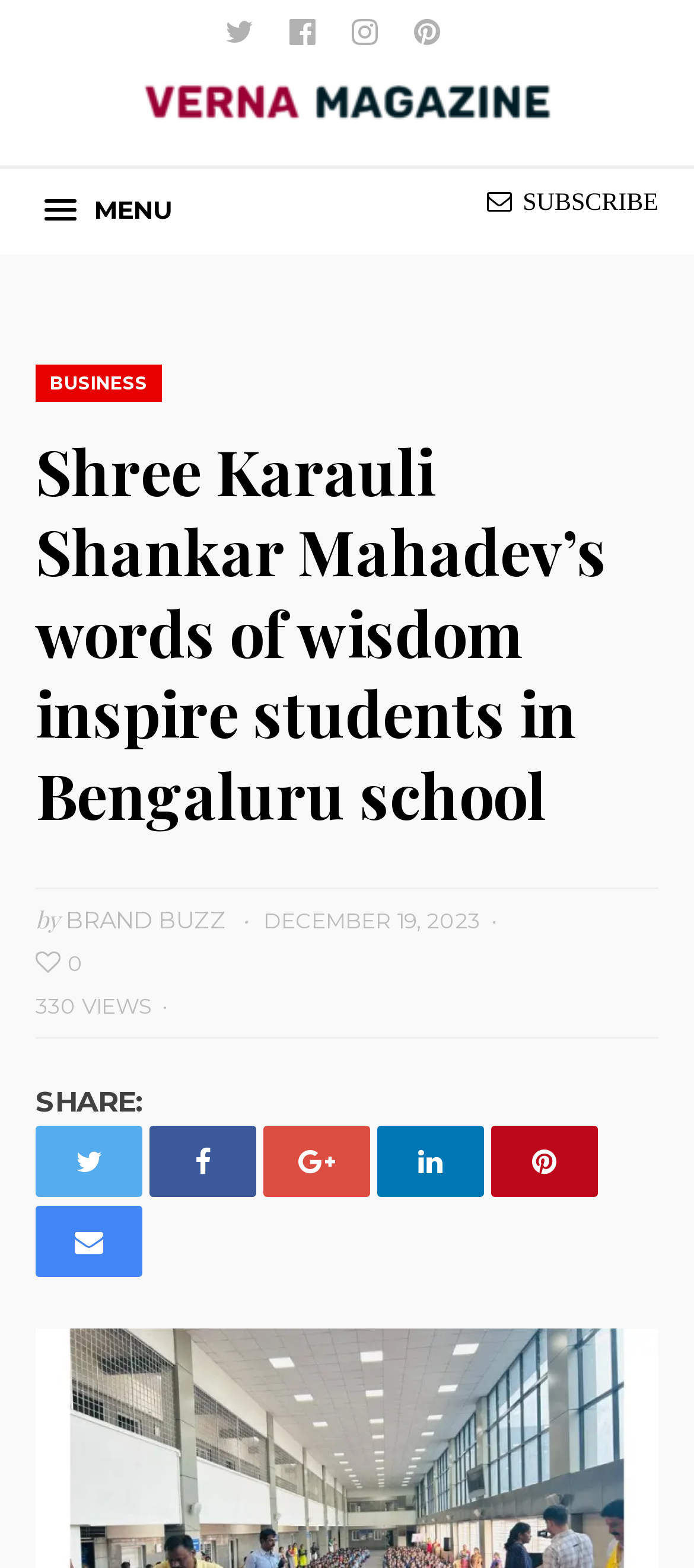Identify the bounding box coordinates necessary to click and complete the given instruction: "Read BUSINESS articles".

[0.051, 0.232, 0.233, 0.256]